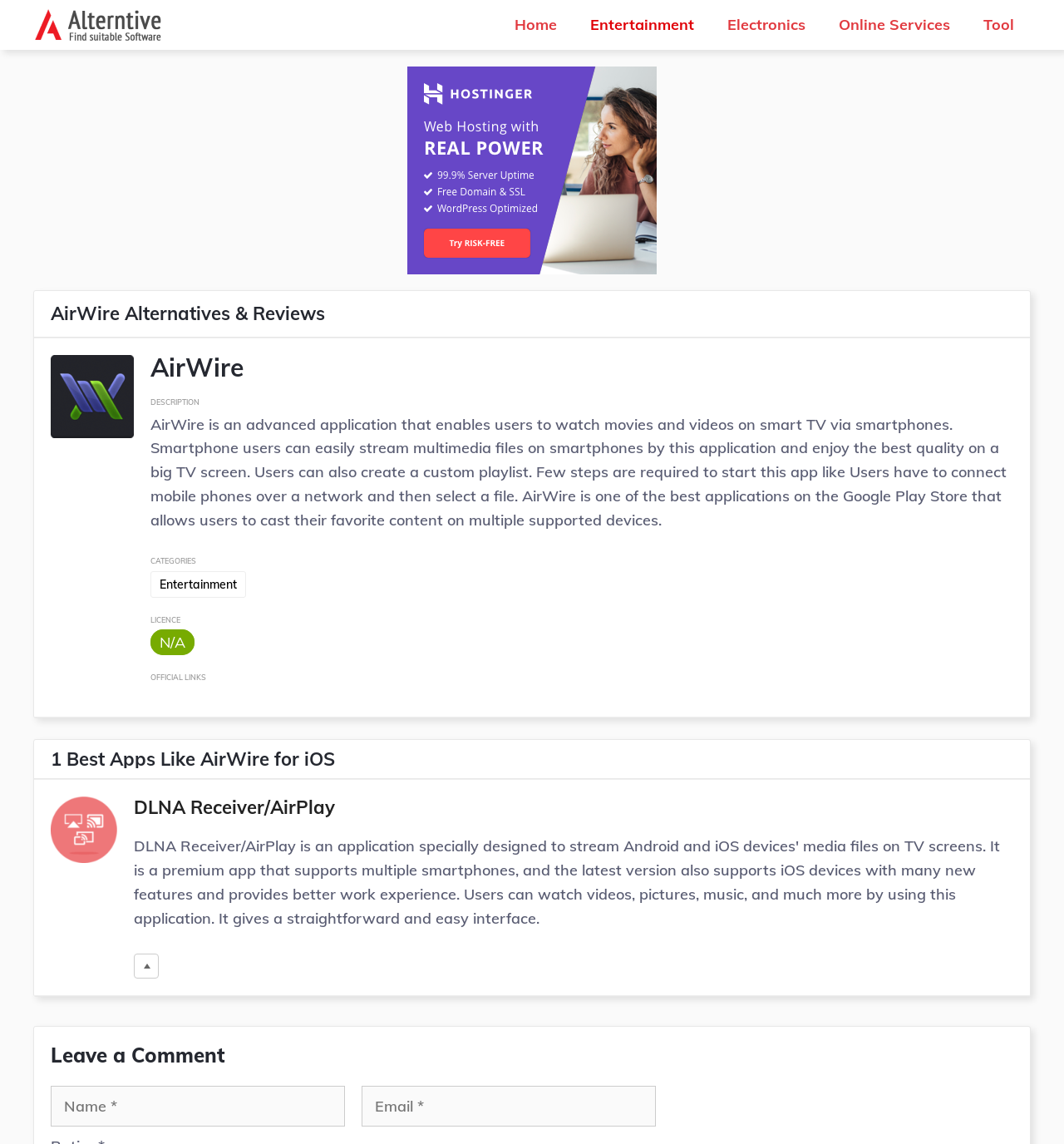Specify the bounding box coordinates for the region that must be clicked to perform the given instruction: "Click on the 'Alterntive' link".

[0.031, 0.0, 0.162, 0.044]